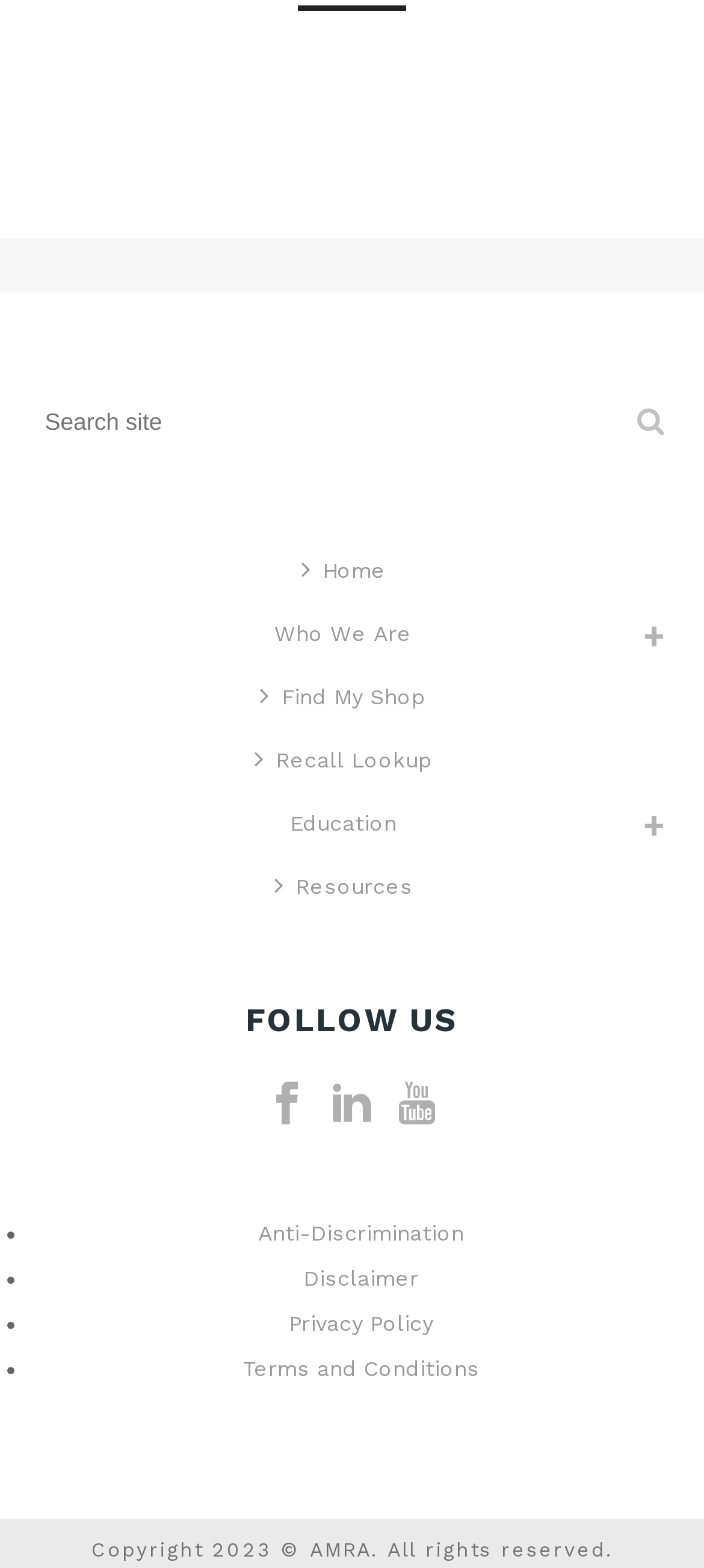Using the description "Menu", locate and provide the bounding box of the UI element.

None